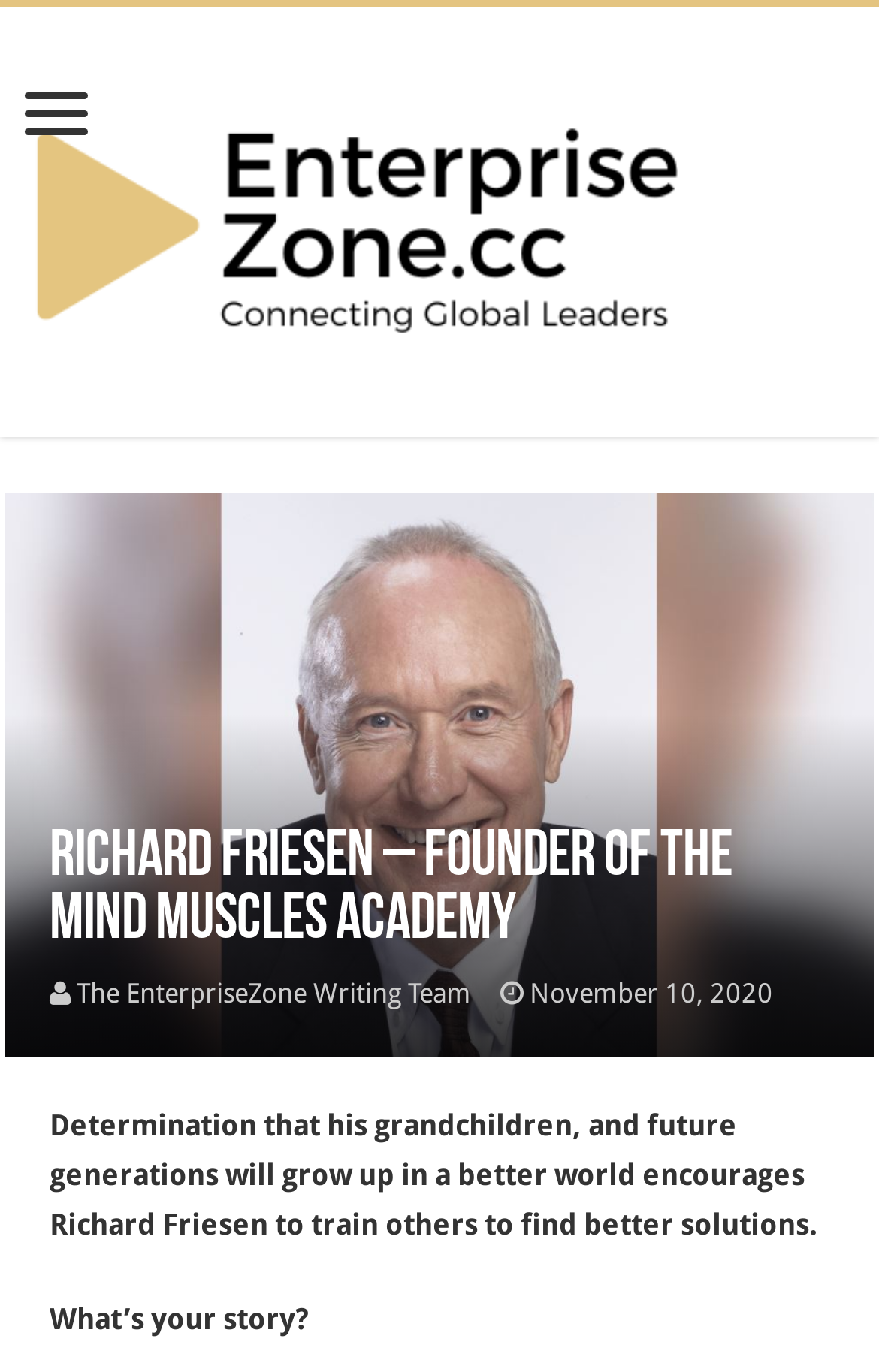What is the name of the website?
Respond to the question with a well-detailed and thorough answer.

The webpage has a heading element that reads 'EnterpriseZone.cc', which is likely the name of the website.